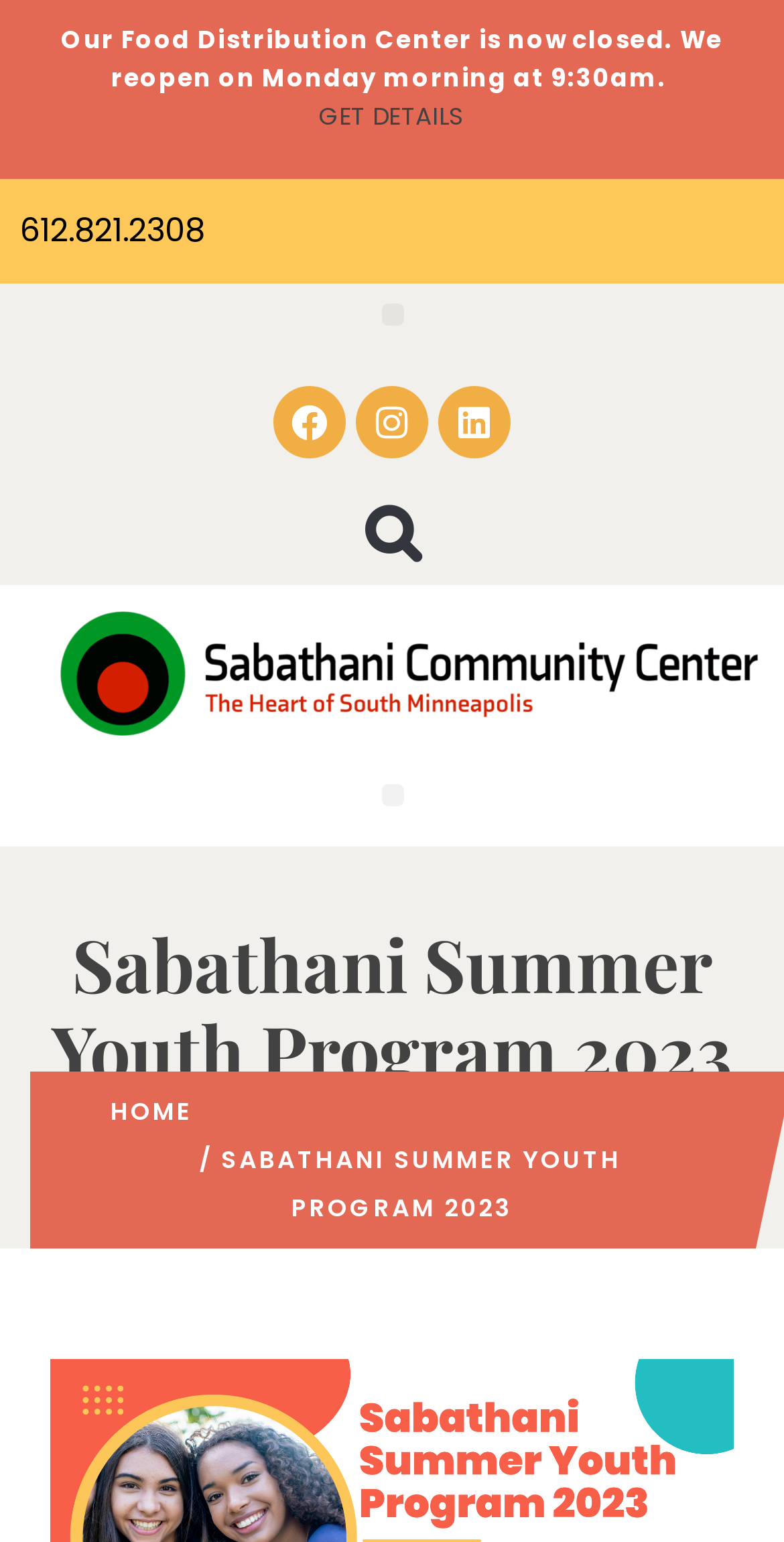Please locate the bounding box coordinates of the element that should be clicked to achieve the given instruction: "call the community center".

[0.026, 0.134, 0.262, 0.164]